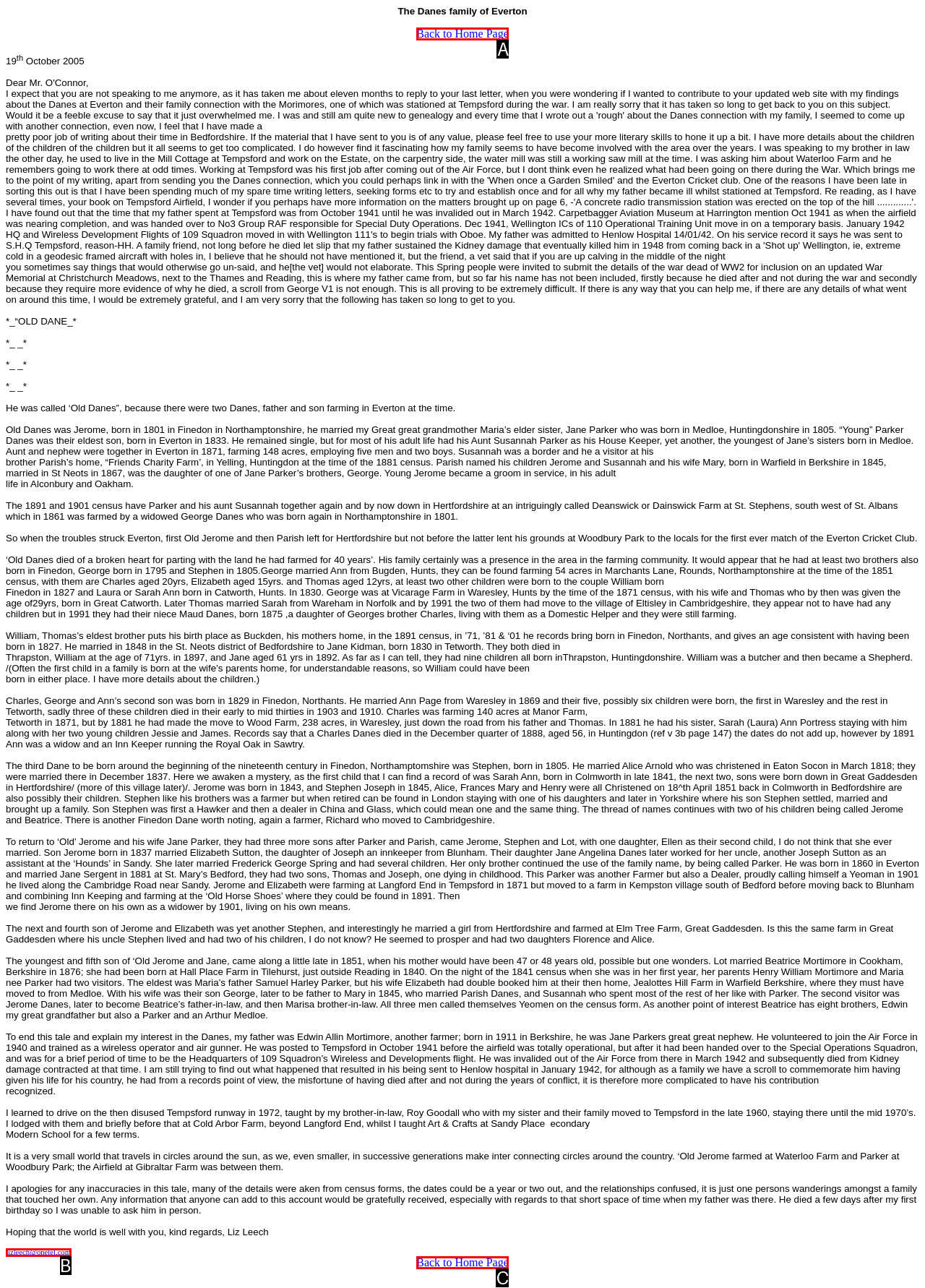Match the description to the correct option: lizleech@onetel.com
Provide the letter of the matching option directly.

B